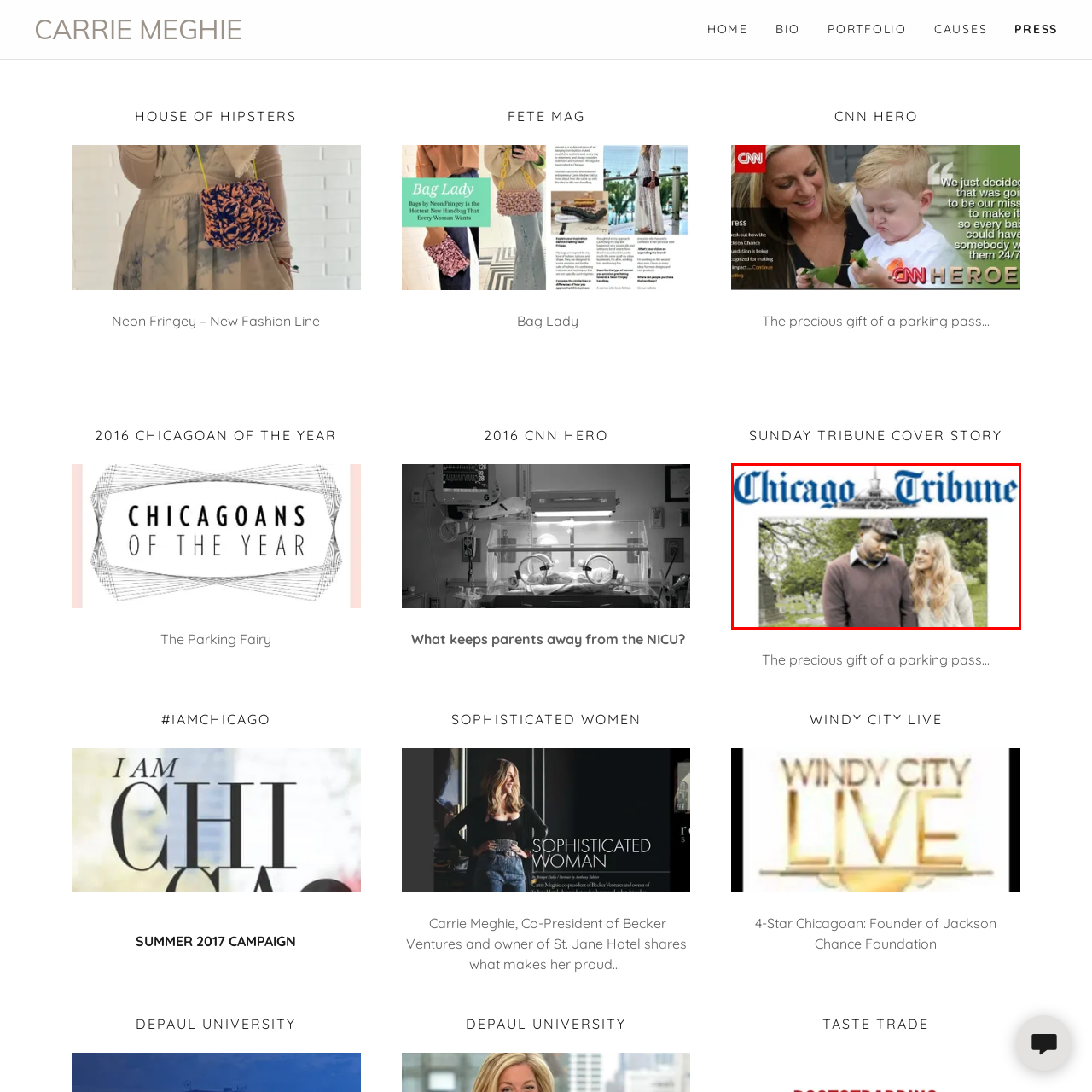Examine the portion of the image marked by the red rectangle, What is displayed above the man and woman? Answer concisely using a single word or phrase.

Chicago Tribune